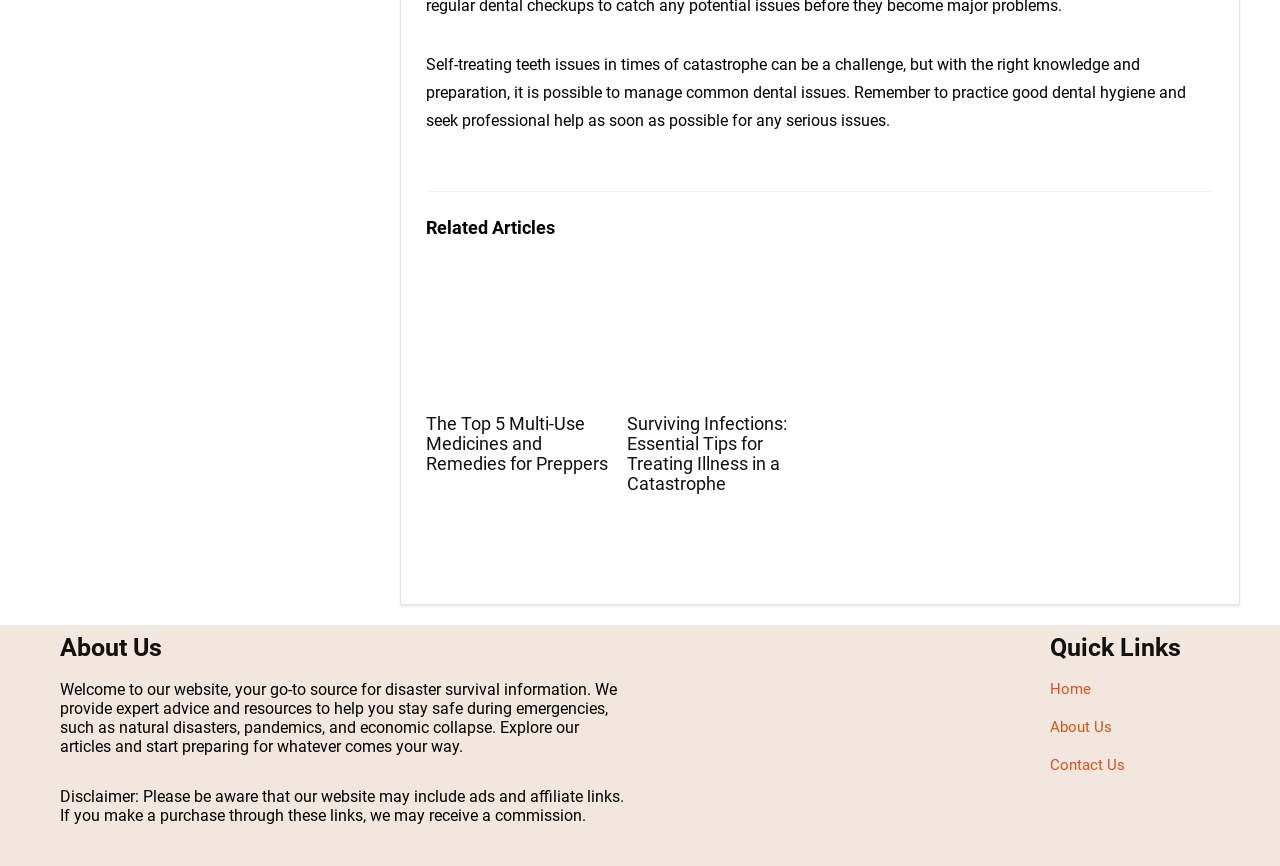Look at the image and write a detailed answer to the question: 
How many related articles are shown on the webpage?

The webpage has two article sections, each with a heading and a link, which suggests that there are two related articles being showcased.